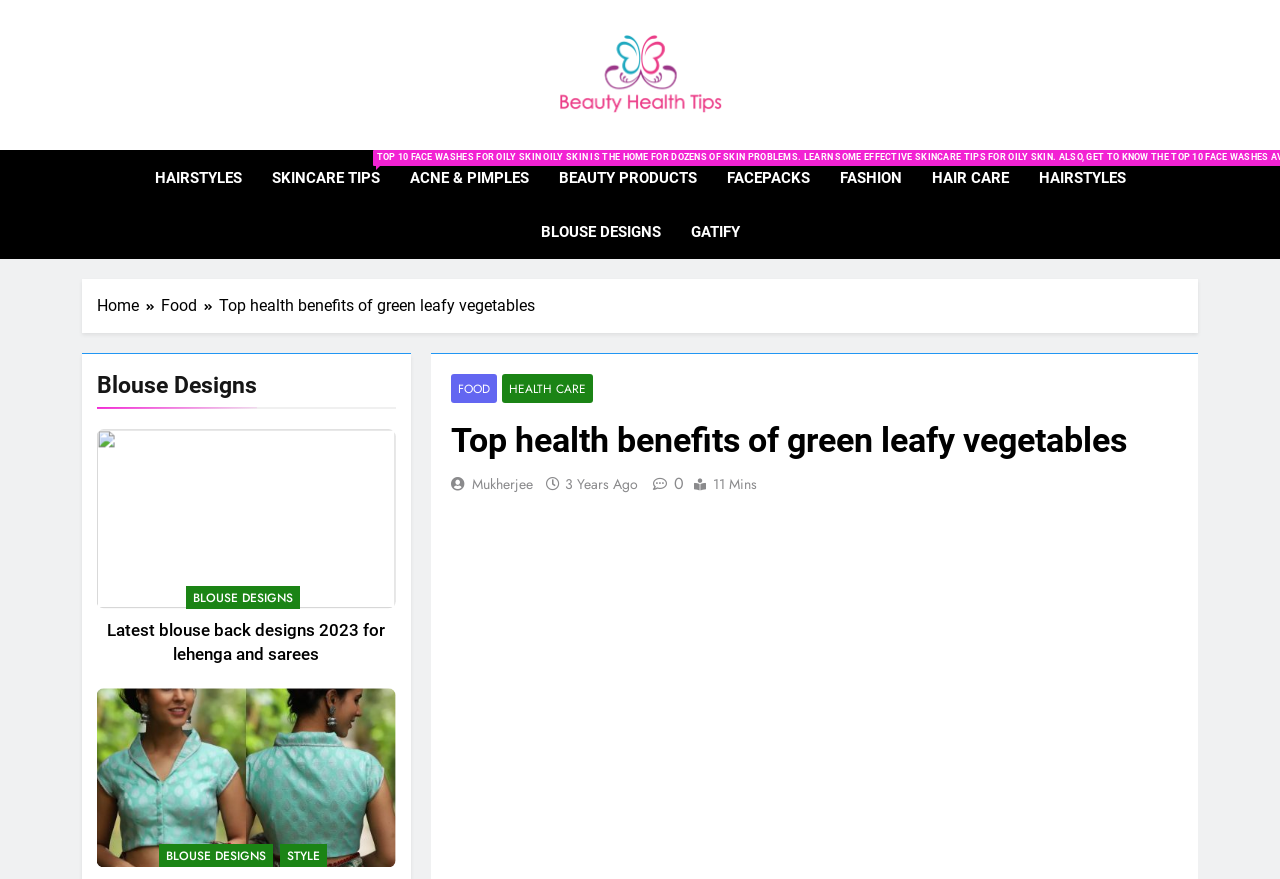What is the author of the article?
Using the image provided, answer with just one word or phrase.

Mukherjee